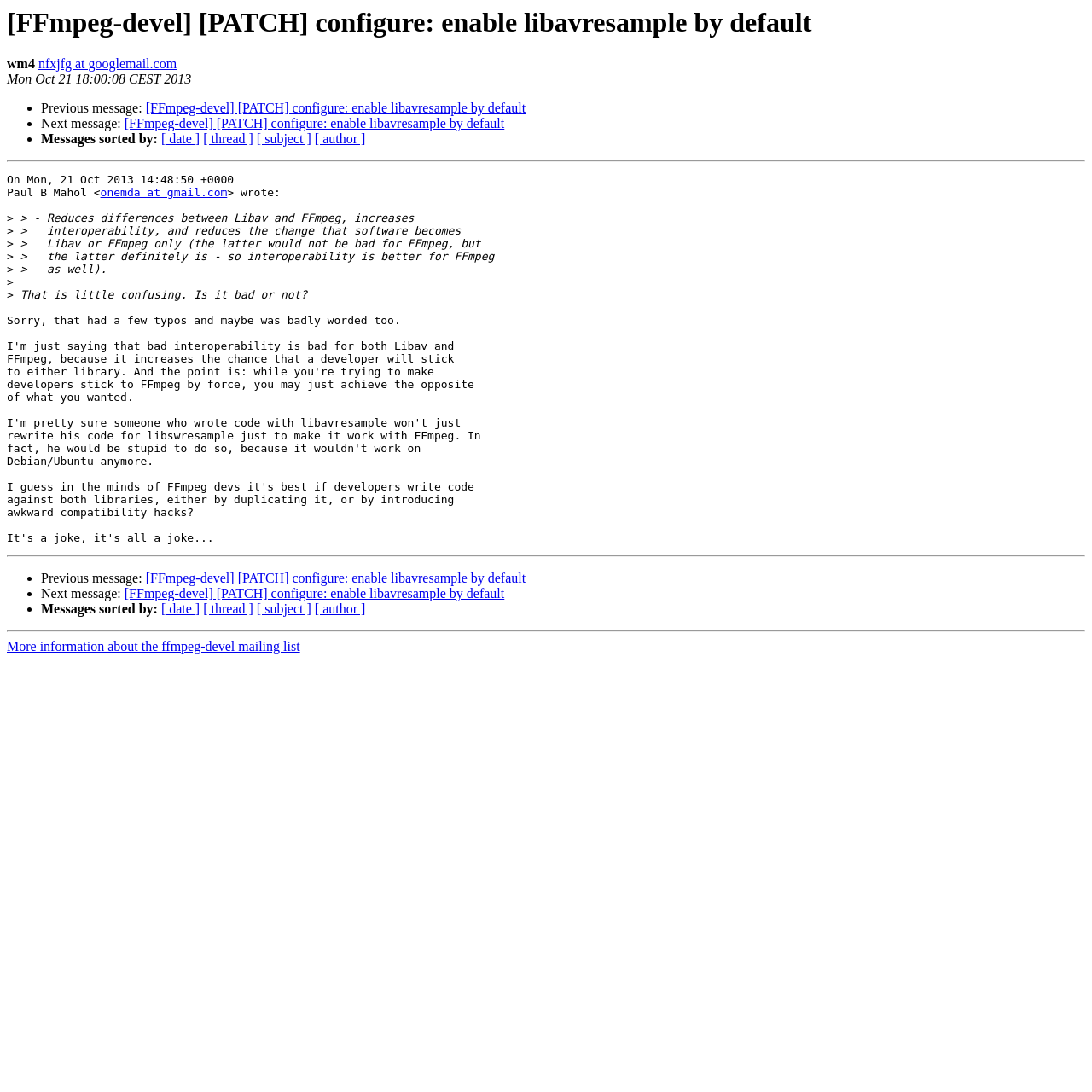Carefully examine the image and provide an in-depth answer to the question: What is the purpose of the patch?

I read the message and found that the purpose of the patch is to increase interoperability between Libav and FFmpeg, as stated in the text '- Reduces differences between Libav and FFmpeg, increases interoperability, and reduces the change that software becomes Libav or FFmpeg only'.